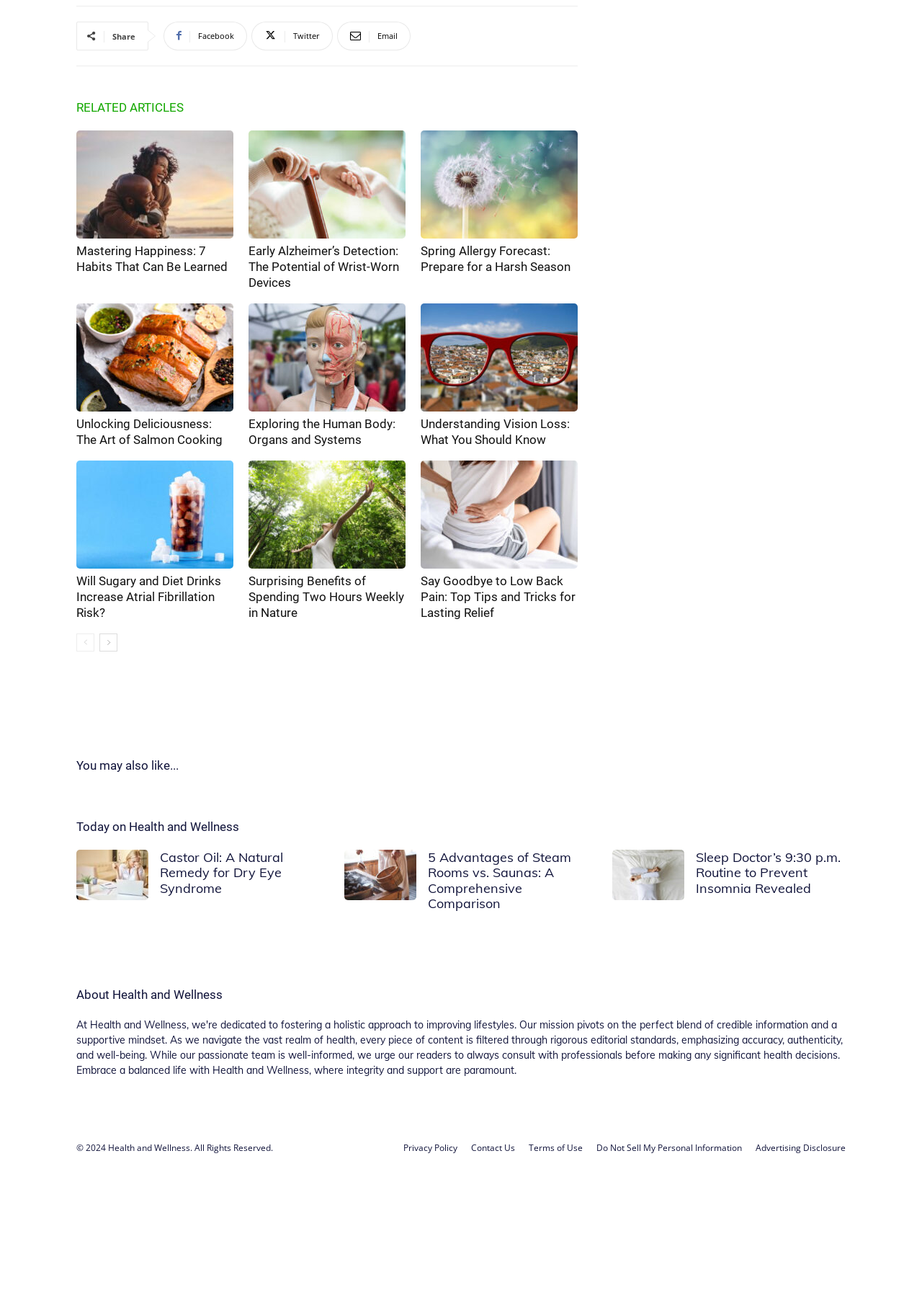Locate the bounding box coordinates of the region to be clicked to comply with the following instruction: "Read 'Mastering Happiness: 7 Habits That Can Be Learned'". The coordinates must be four float numbers between 0 and 1, in the form [left, top, right, bottom].

[0.083, 0.099, 0.253, 0.181]